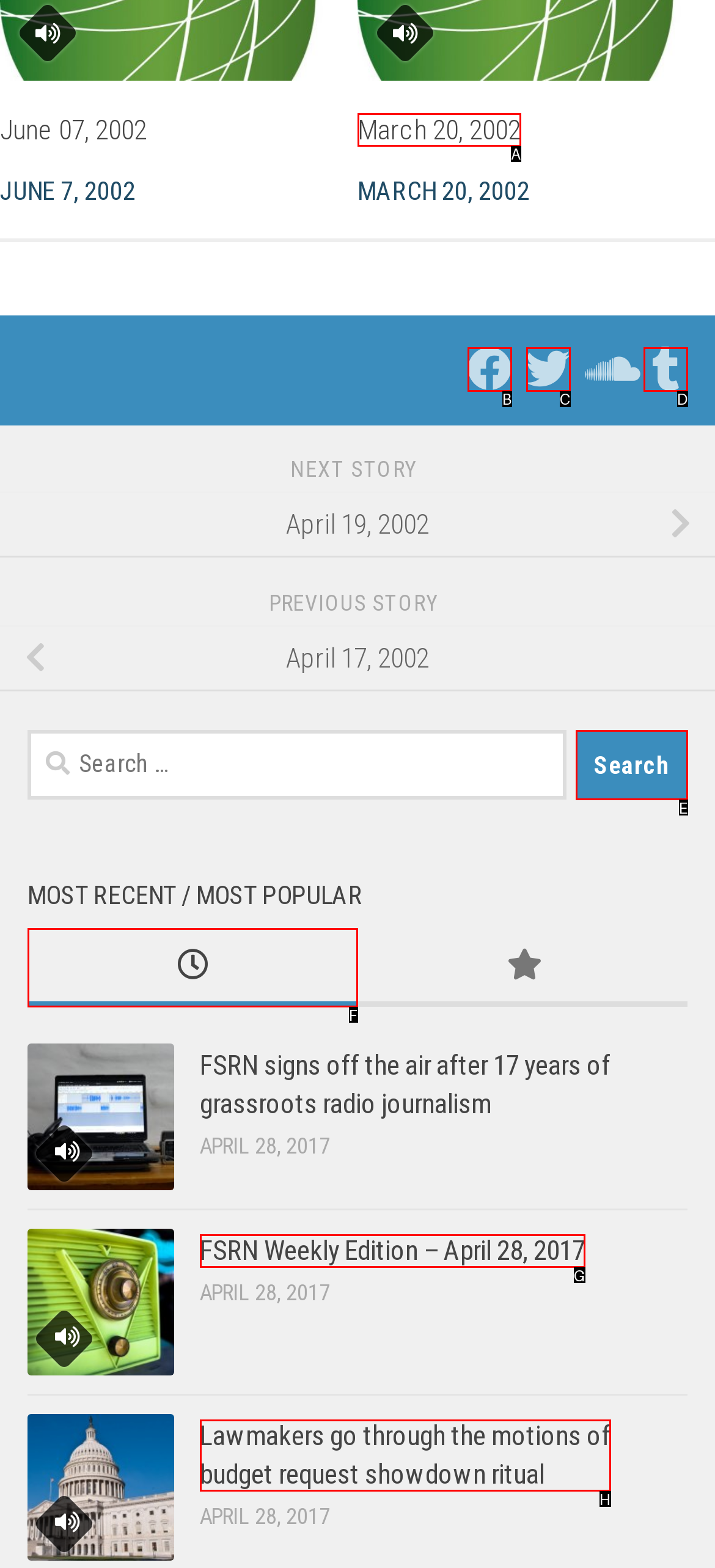Identify the letter of the option that best matches the following description: parent_node: Search for: value="Search". Respond with the letter directly.

E